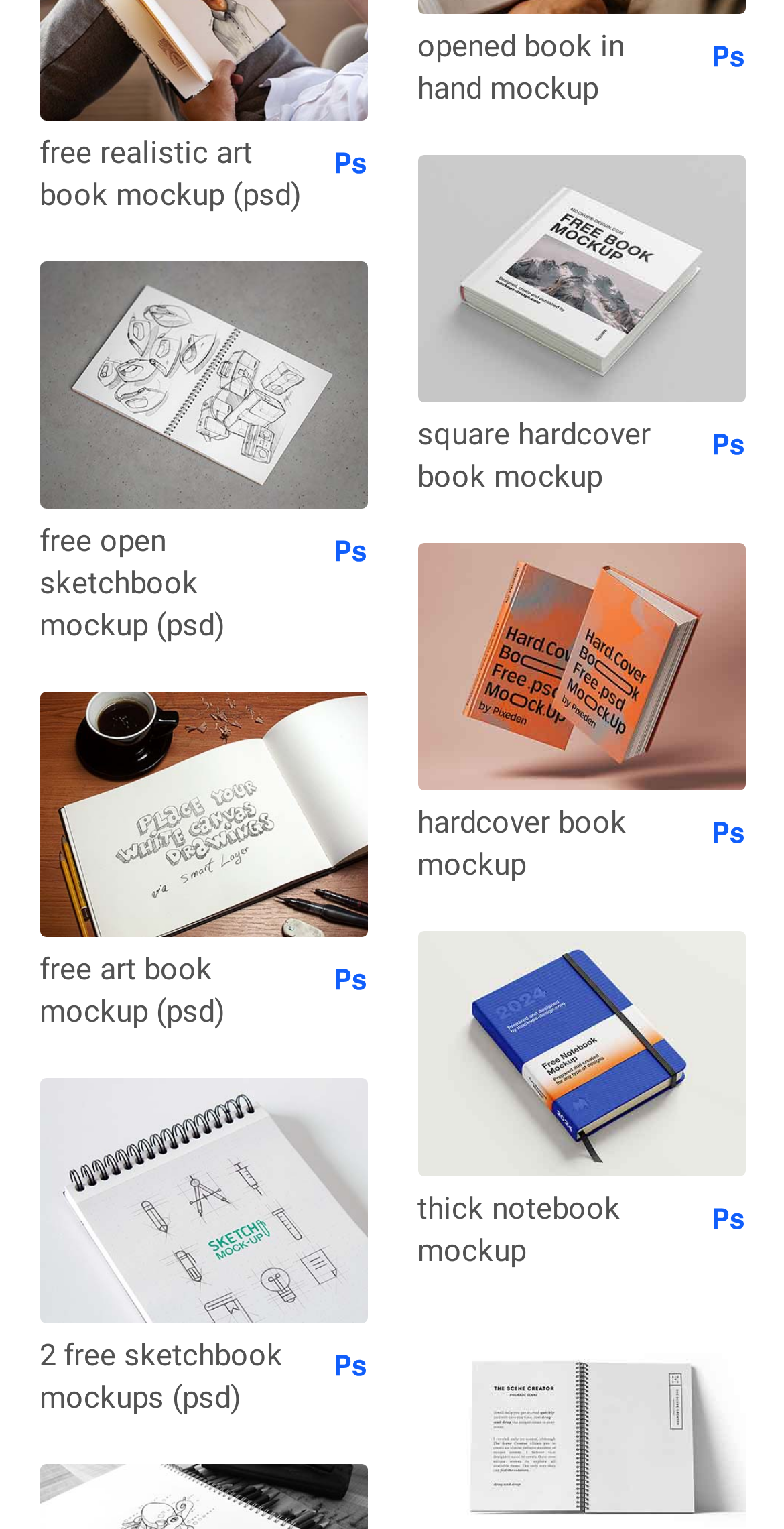Using the format (top-left x, top-left y, bottom-right x, bottom-right y), provide the bounding box coordinates for the described UI element. All values should be floating point numbers between 0 and 1: parent_node: square hardcover book mockup

[0.532, 0.102, 0.95, 0.267]